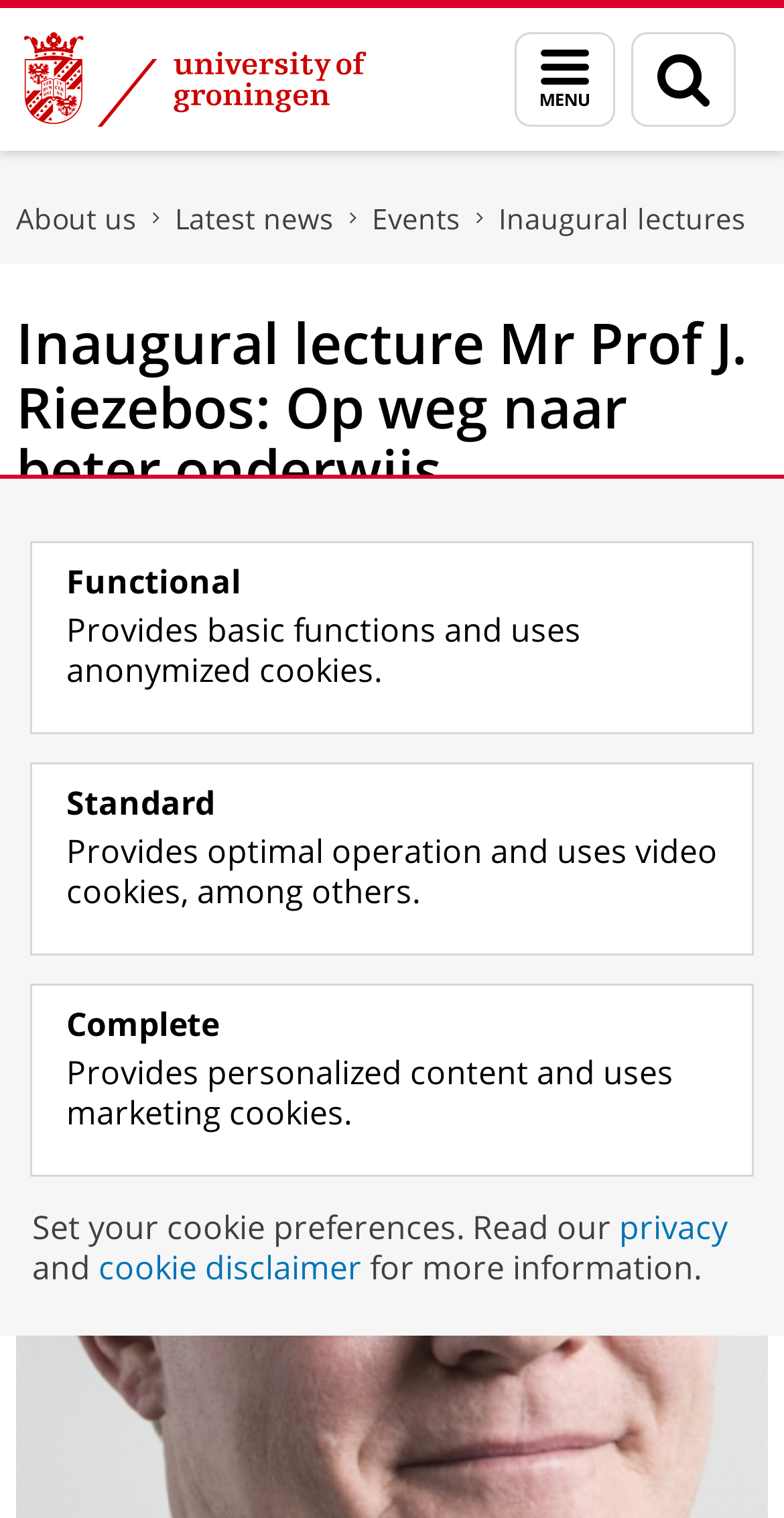What is the name of the university?
Using the visual information, reply with a single word or short phrase.

University of Groningen